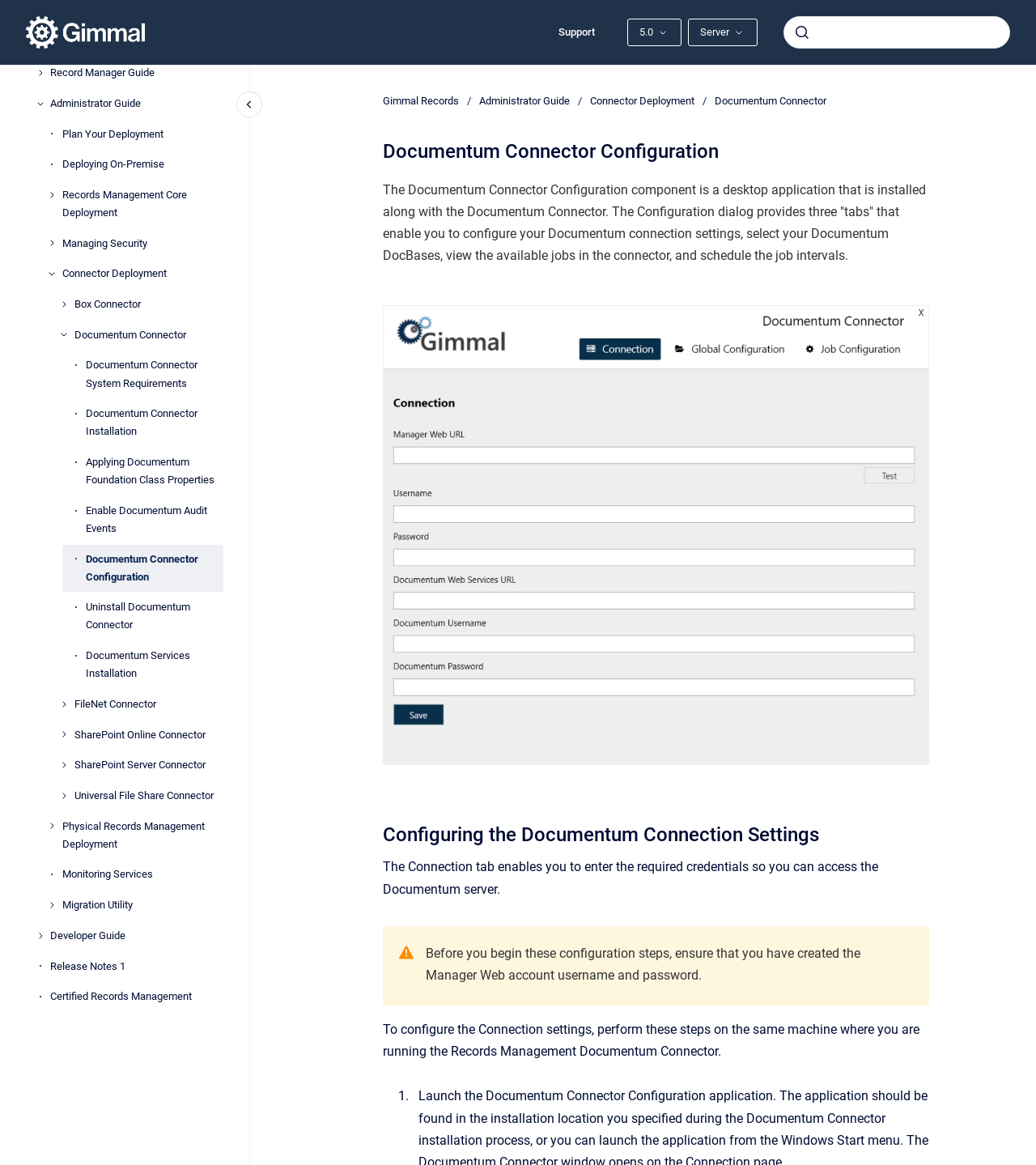Find the bounding box of the UI element described as: "Support". The bounding box coordinates should be given as four float values between 0 and 1, i.e., [left, top, right, bottom].

[0.527, 0.013, 0.587, 0.043]